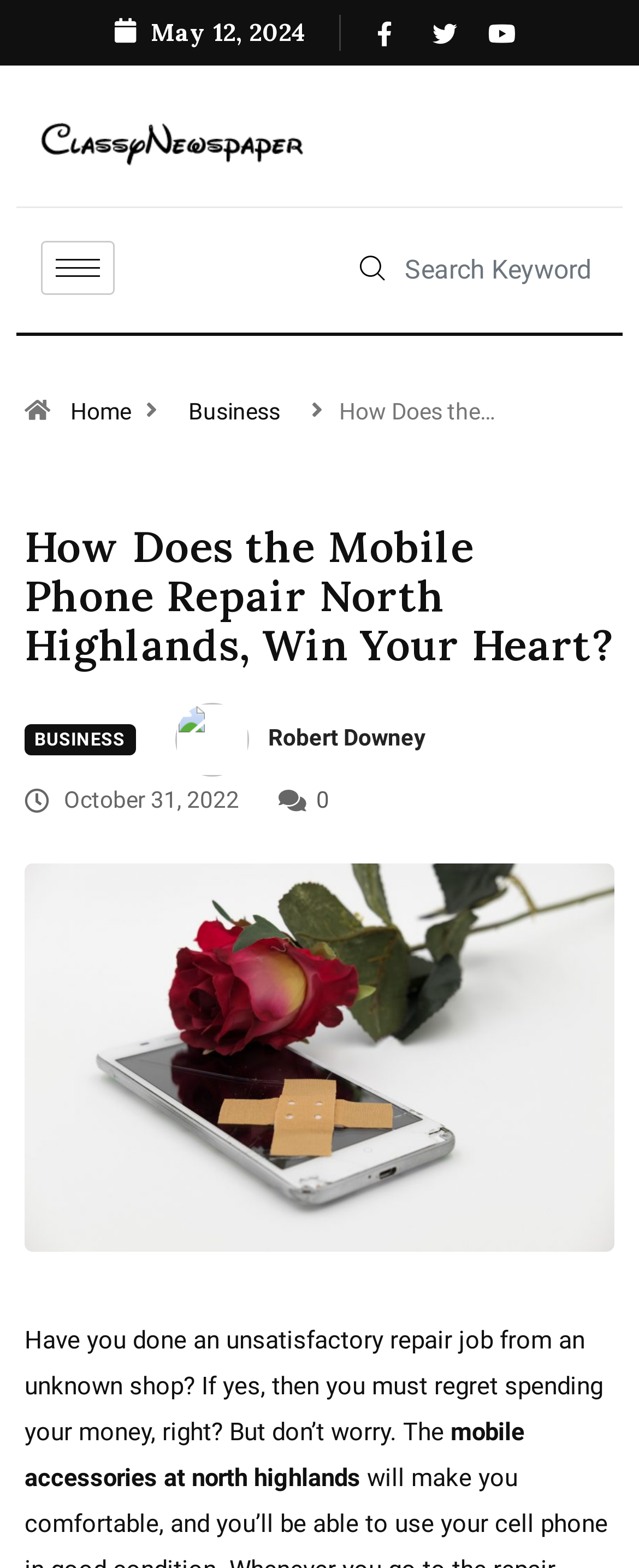Can you determine the bounding box coordinates of the area that needs to be clicked to fulfill the following instruction: "Search for a keyword"?

[0.518, 0.153, 0.936, 0.191]